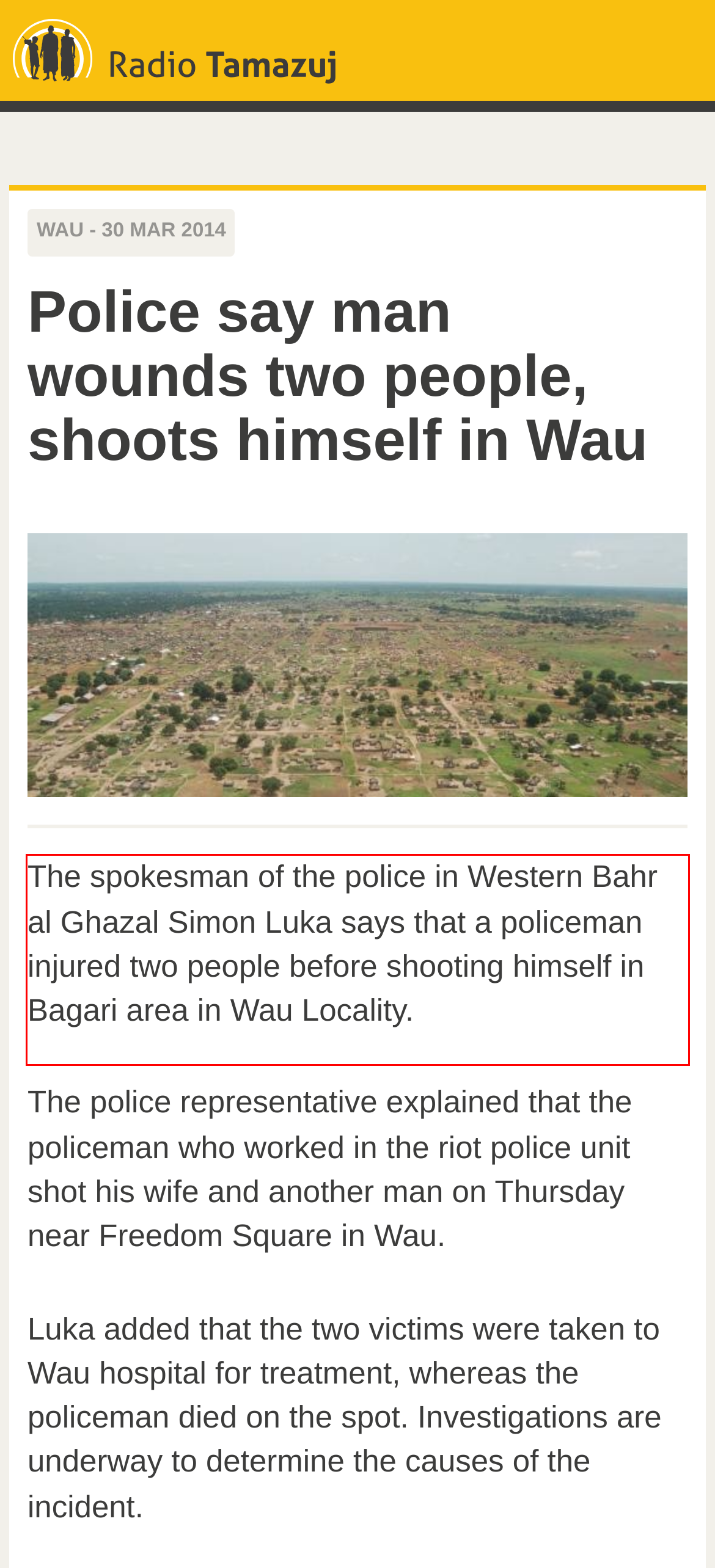Review the screenshot of the webpage and recognize the text inside the red rectangle bounding box. Provide the extracted text content.

The spokesman of the police in Western Bahr al Ghazal Simon Luka says that a policeman injured two people before shooting himself in Bagari area in Wau Locality.